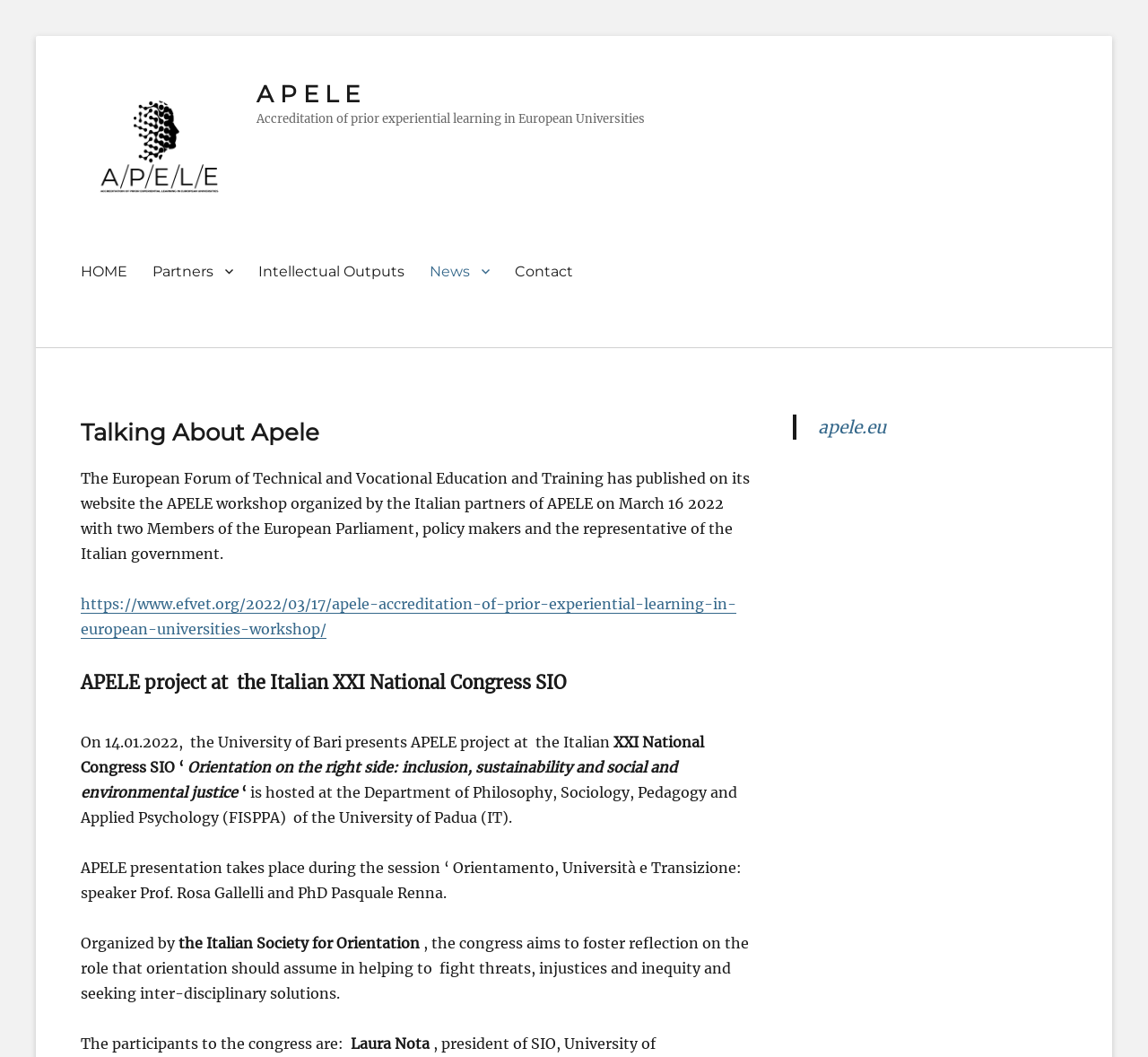Please predict the bounding box coordinates of the element's region where a click is necessary to complete the following instruction: "Read more about the APELE workshop". The coordinates should be represented by four float numbers between 0 and 1, i.e., [left, top, right, bottom].

[0.07, 0.563, 0.641, 0.603]